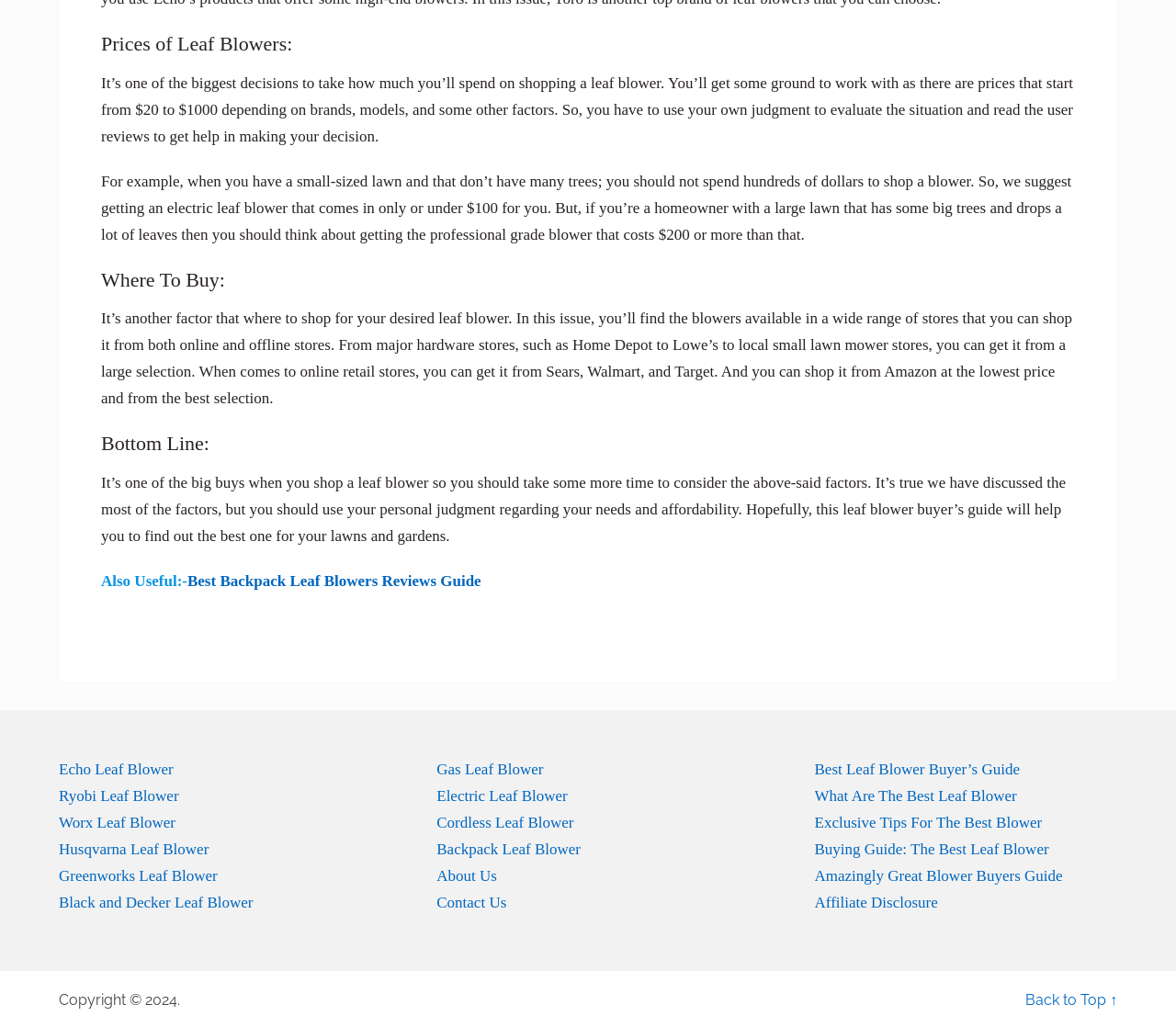Locate the bounding box coordinates of the clickable element to fulfill the following instruction: "Read about 'Echo Leaf Blower'". Provide the coordinates as four float numbers between 0 and 1 in the format [left, top, right, bottom].

[0.05, 0.741, 0.147, 0.758]